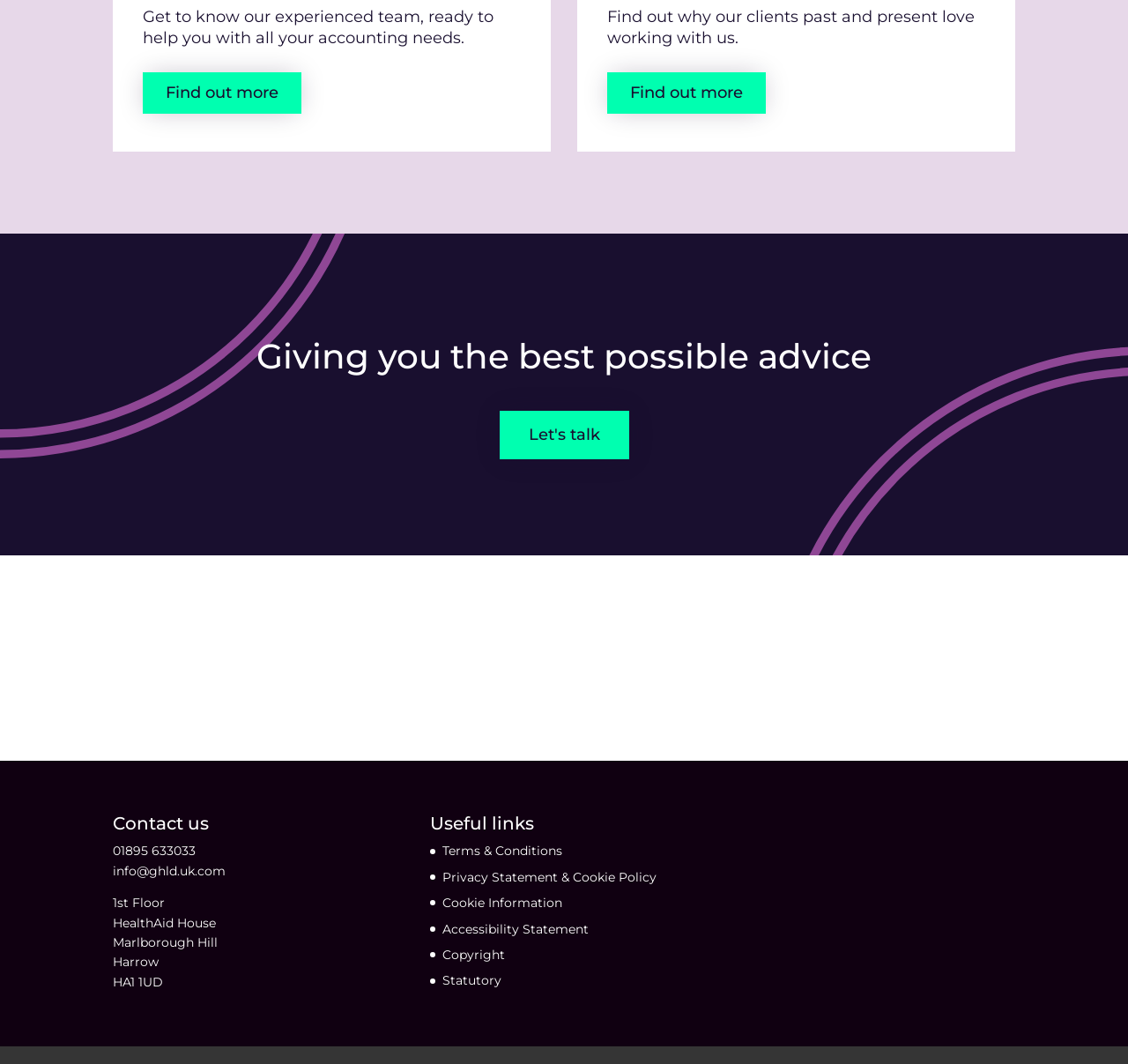Based on the image, please elaborate on the answer to the following question:
How many links are provided under 'Useful links'?

The webpage provides five links under 'Useful links' which are 'Terms & Conditions', 'Privacy Statement & Cookie Policy', 'Cookie Information', 'Accessibility Statement', and 'Copyright'.